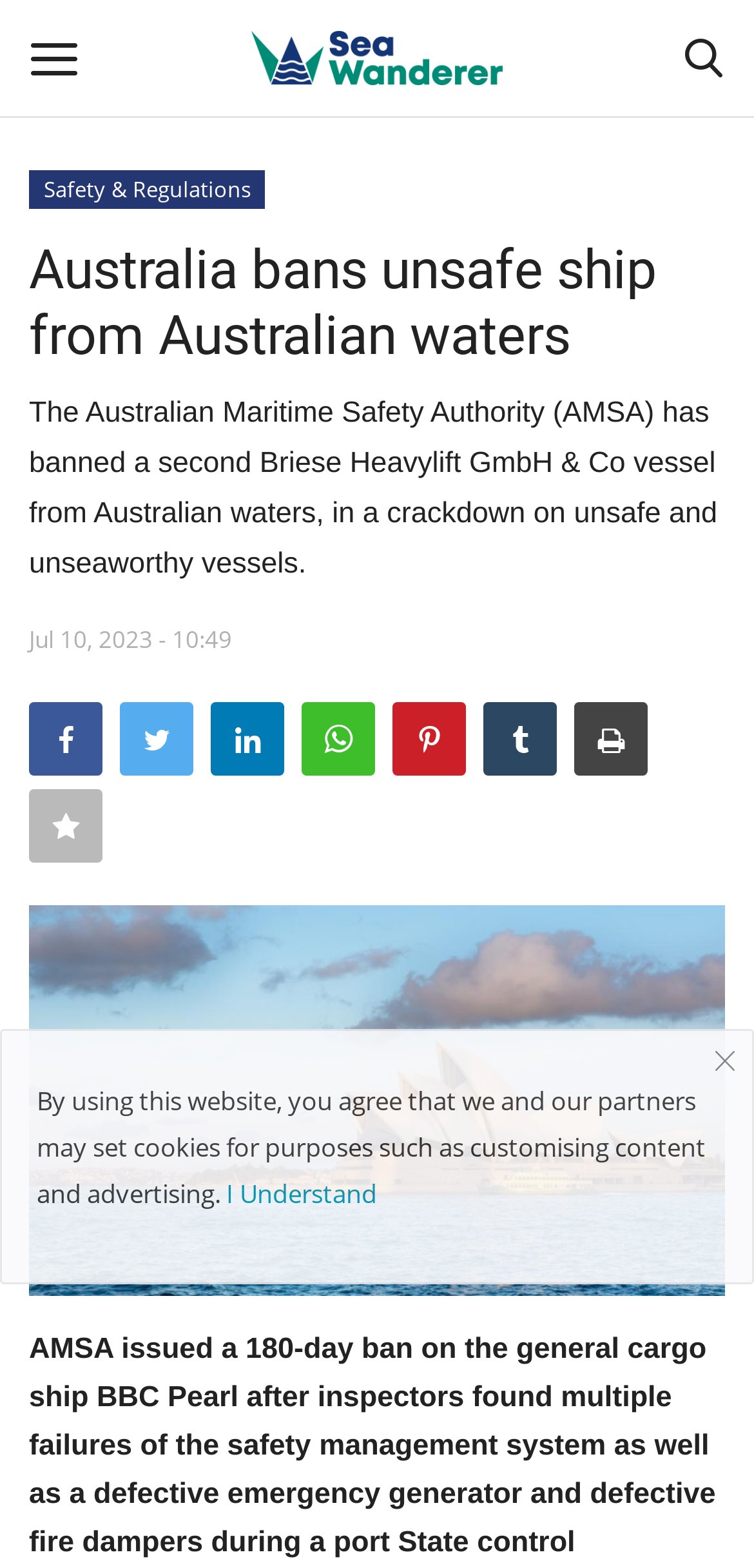Provide the text content of the webpage's main heading.

Australia bans unsafe ship from Australian waters